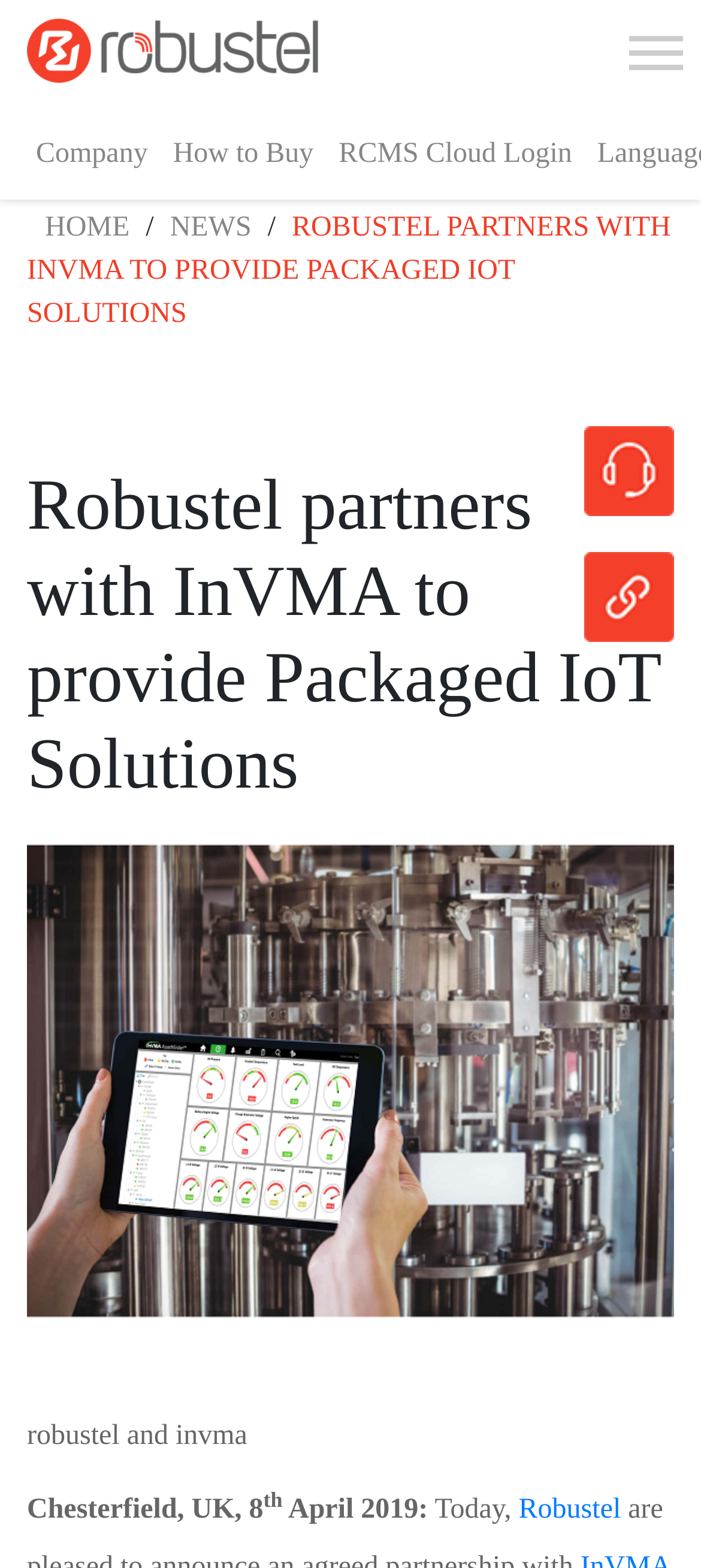Based on the element description: "RCMS Cloud Login", identify the bounding box coordinates for this UI element. The coordinates must be four float numbers between 0 and 1, listed as [left, top, right, bottom].

[0.47, 0.081, 0.829, 0.116]